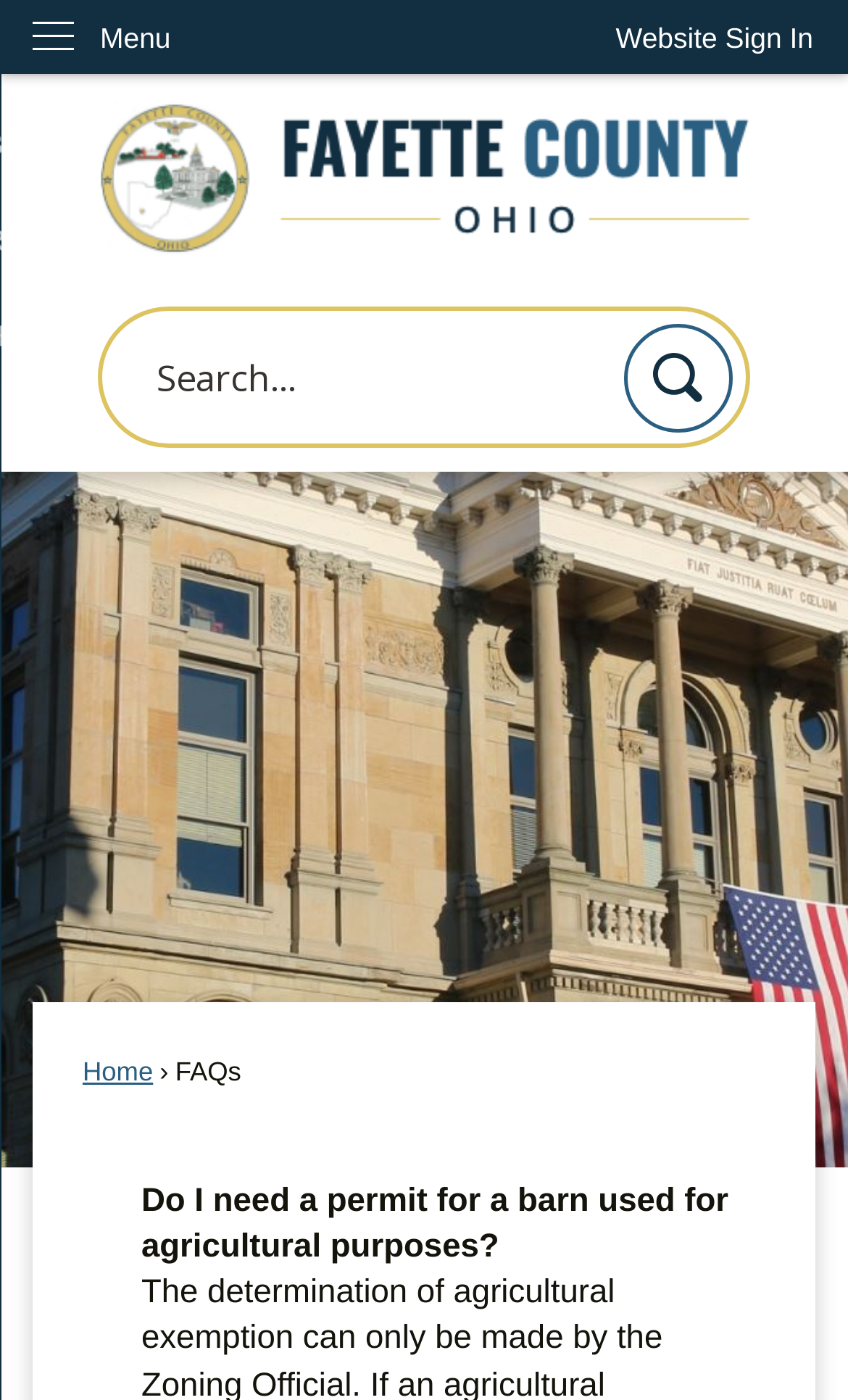Explain the webpage's design and content in an elaborate manner.

The webpage is a FAQ page that appears to be related to agricultural permits. At the top left corner, there is a "Skip to Main Content" link, followed by a "Website Sign In" button at the top right corner. Below the sign-in button, there is a vertical menu with a "Menu" label. 

On the left side of the page, there is a navigation section with a "Home Page" link, accompanied by a small image. Below this link, there is a search region with a search textbox and a "Search" button, which also has a small image. 

Further down on the left side, there are two more links: "Home" and a "FAQs" label, which is followed by a description list term. The main content of the page starts with a question, "Do I need a permit for a barn used for agricultural purposes?", which is positioned below the "FAQs" label.